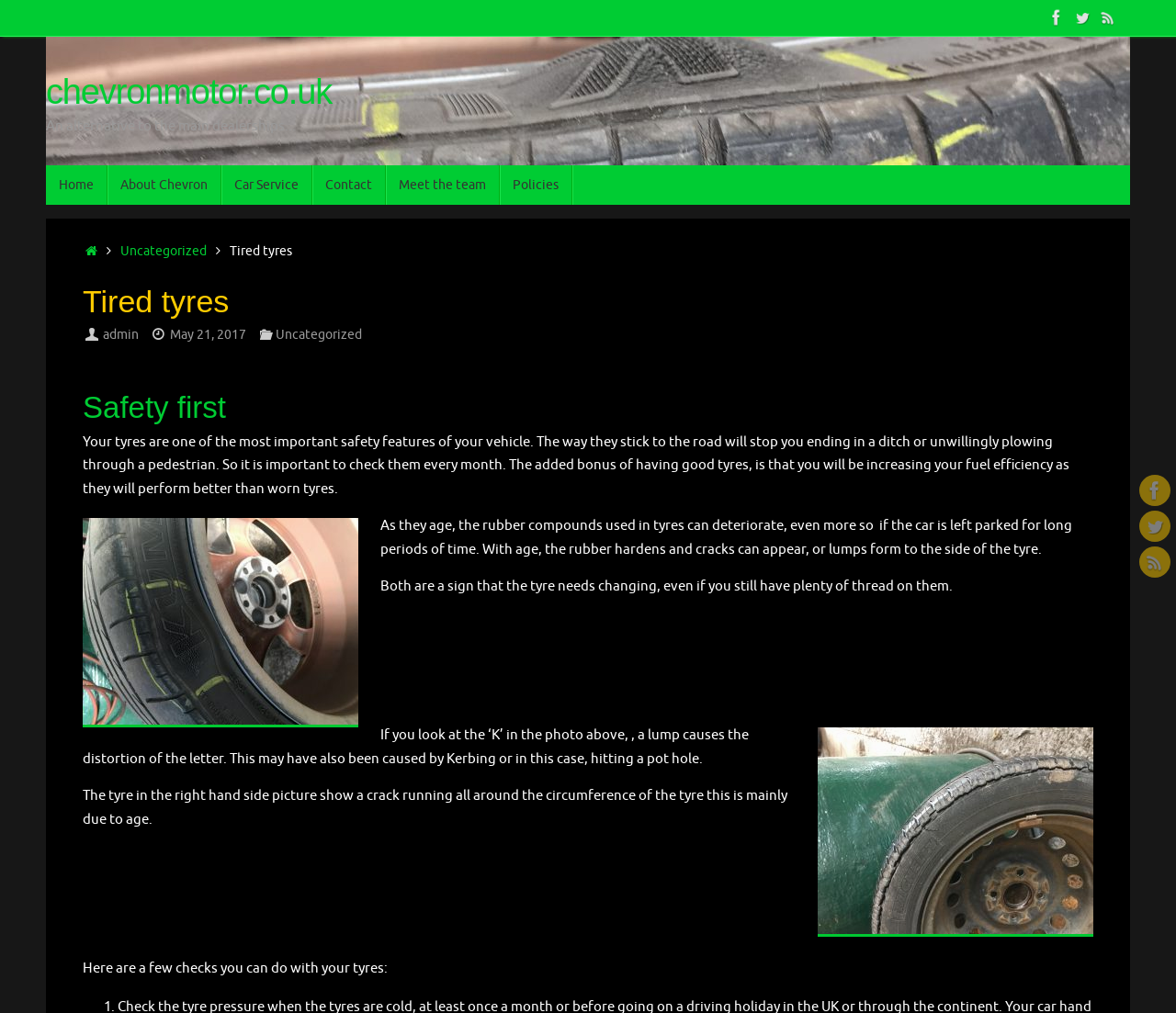What is the website's social media platform?
Give a detailed and exhaustive answer to the question.

The website has social media links at the top right corner, which are Facebook, Twitter, and RSS. These links are also repeated at the bottom of the page.